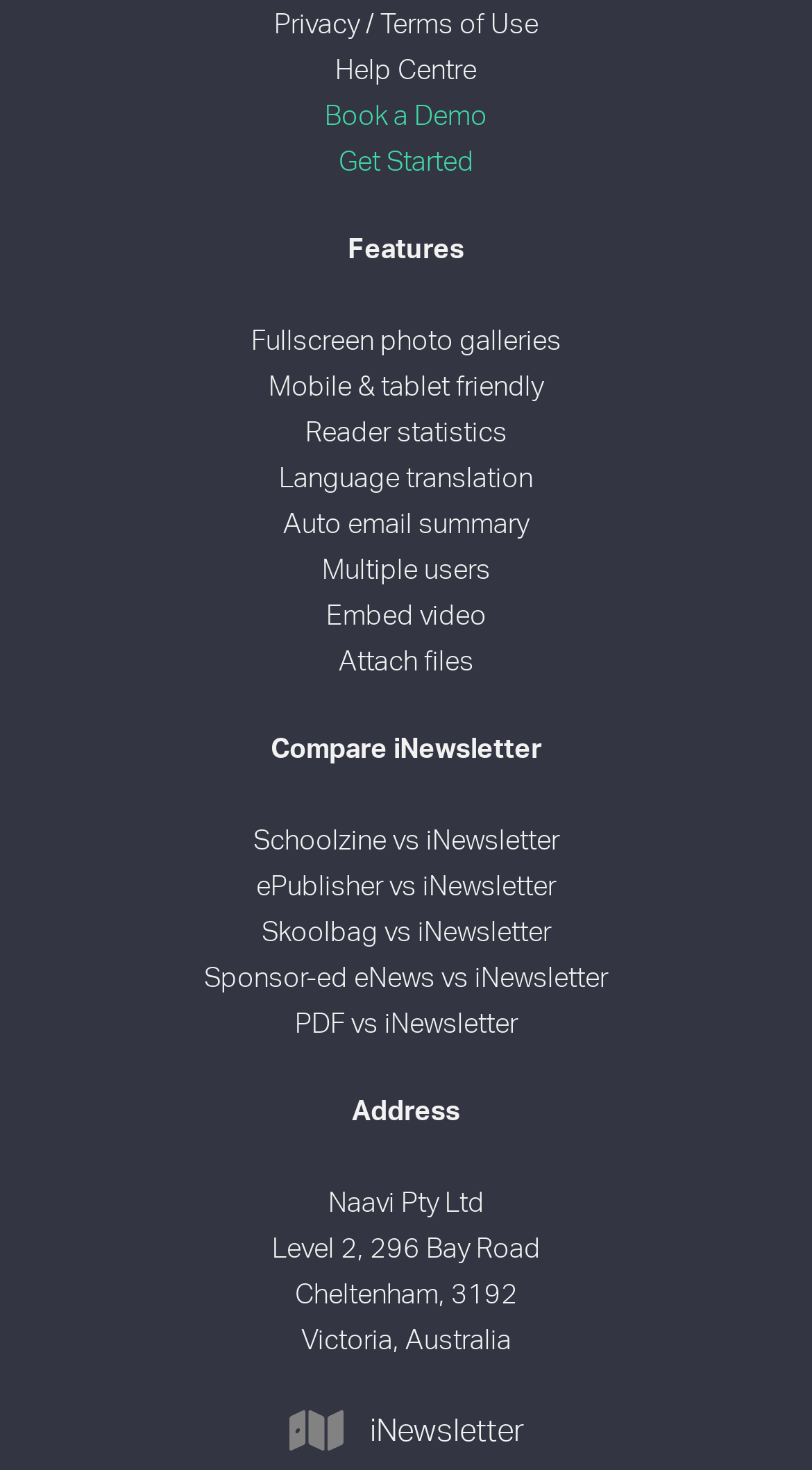Carefully examine the image and provide an in-depth answer to the question: What is the purpose of the 'Book a Demo' link?

The 'Book a Demo' link is likely used to schedule a demonstration of the iNewsletter product or service. This link is prominently displayed near the top of the webpage, suggesting that it is an important call-to-action.